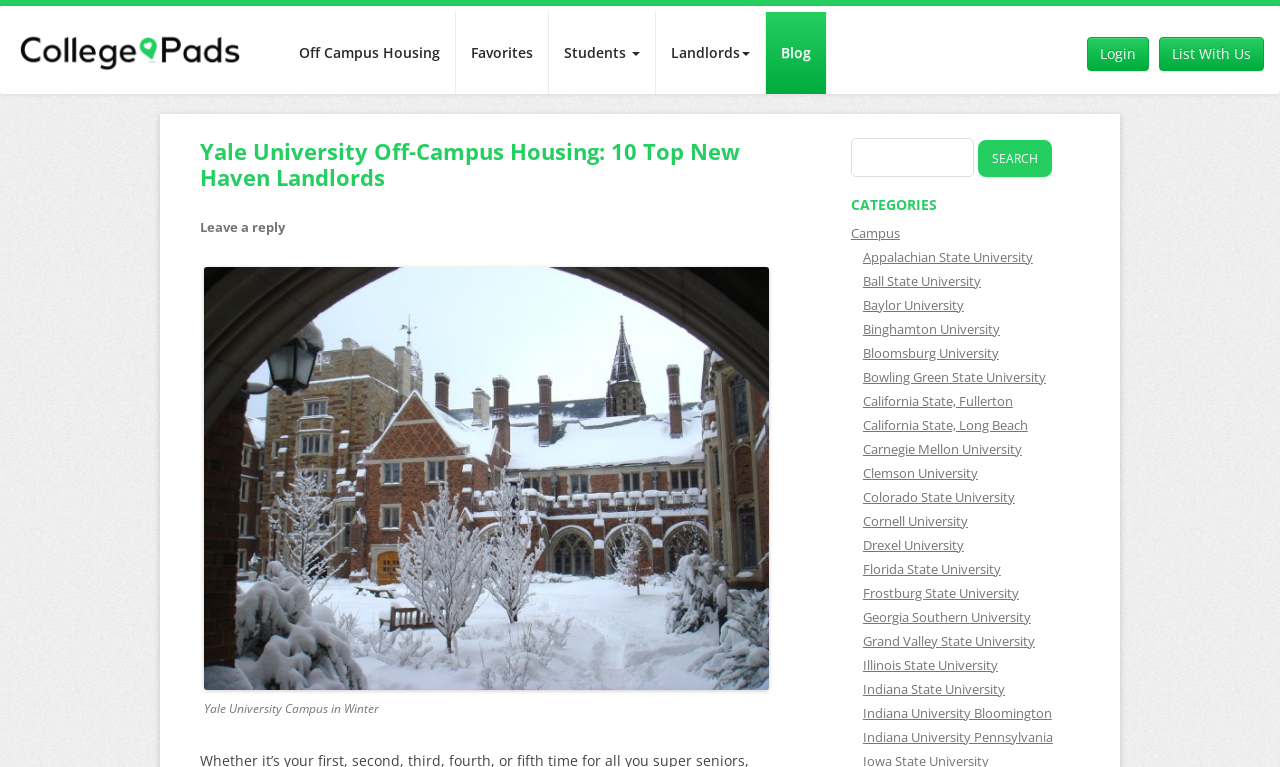Given the following UI element description: "Binghamton University", find the bounding box coordinates in the webpage screenshot.

[0.674, 0.417, 0.781, 0.44]